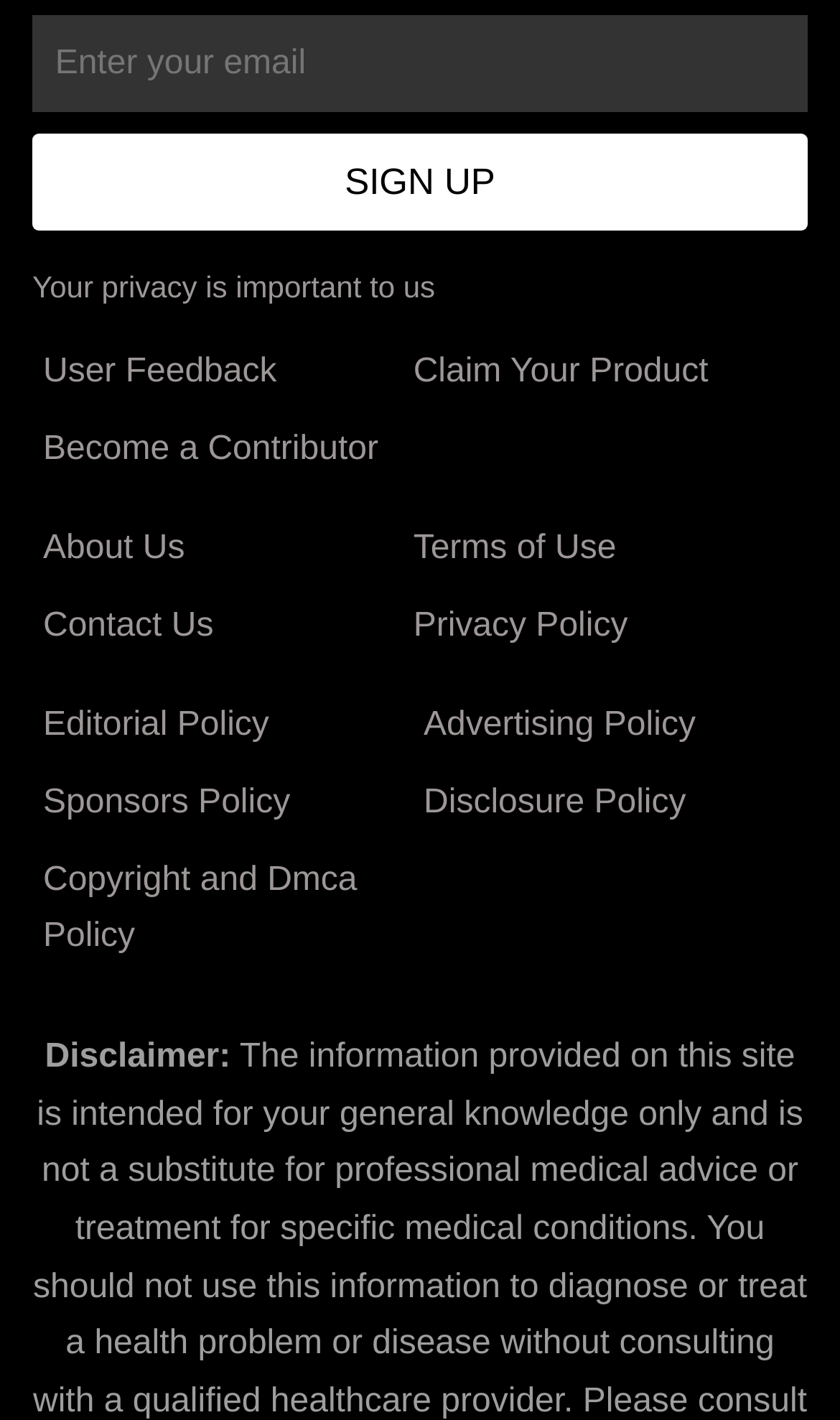Please identify the bounding box coordinates of the element that needs to be clicked to execute the following command: "Provide user feedback". Provide the bounding box using four float numbers between 0 and 1, formatted as [left, top, right, bottom].

[0.038, 0.236, 0.469, 0.29]